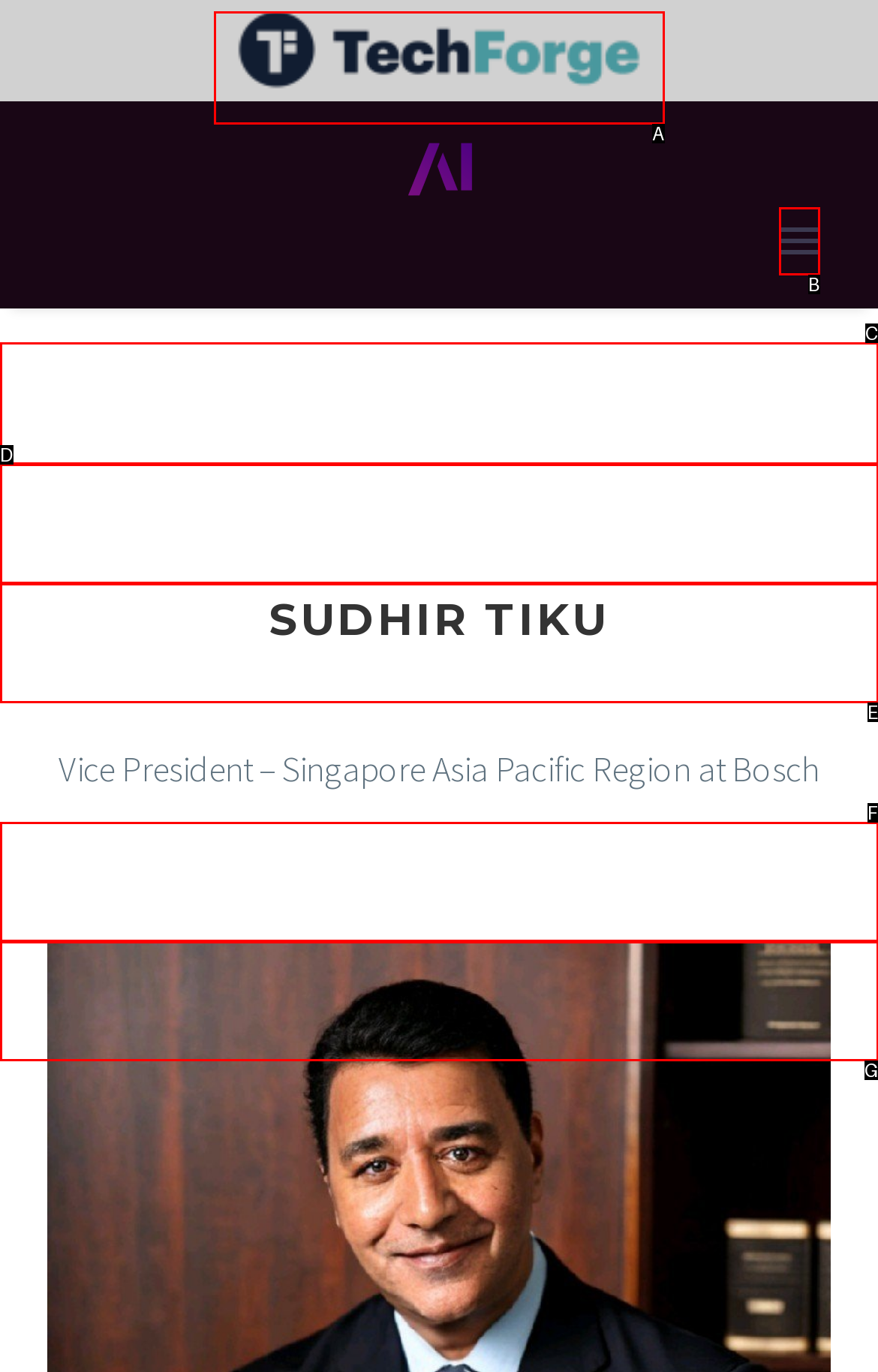Choose the option that matches the following description: Speakers
Reply with the letter of the selected option directly.

D